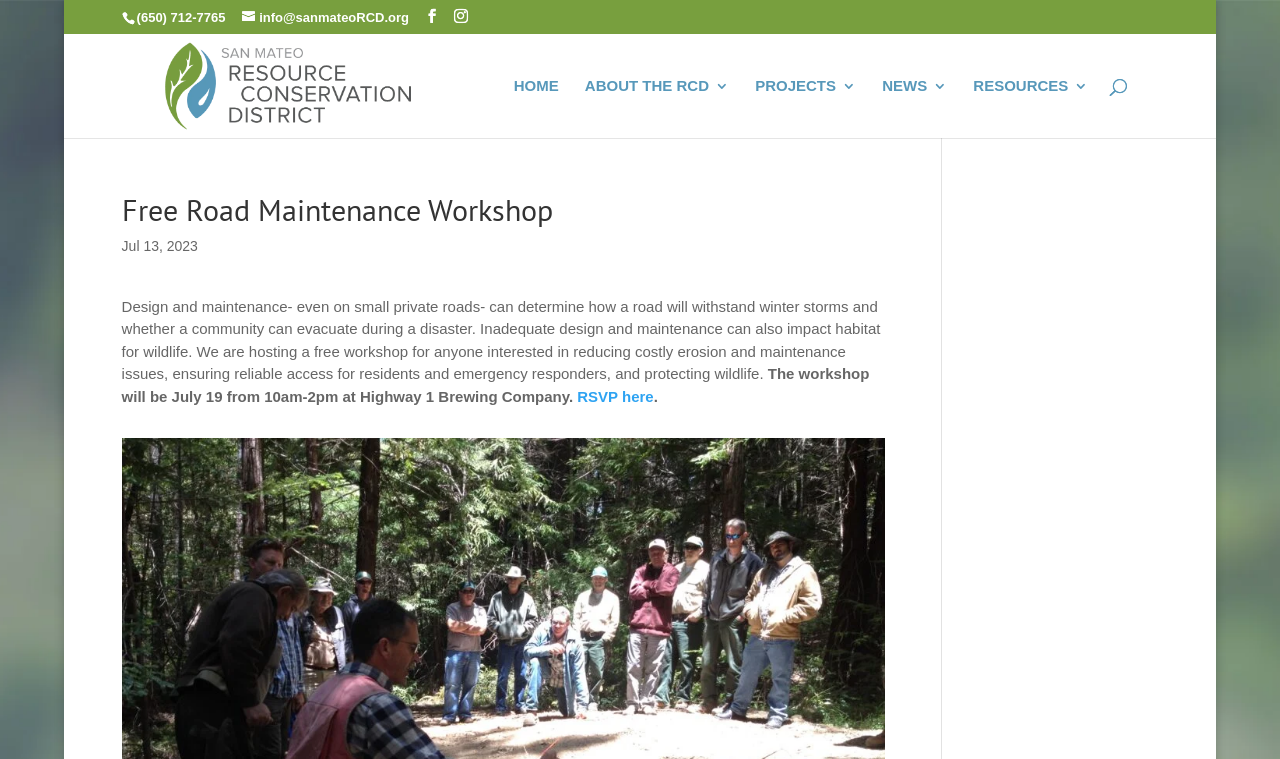What is the location of the Free Road Maintenance Workshop?
Please provide a detailed and comprehensive answer to the question.

I found the location by reading the text description of the workshop, which mentions that the workshop will be held at Highway 1 Brewing Company.